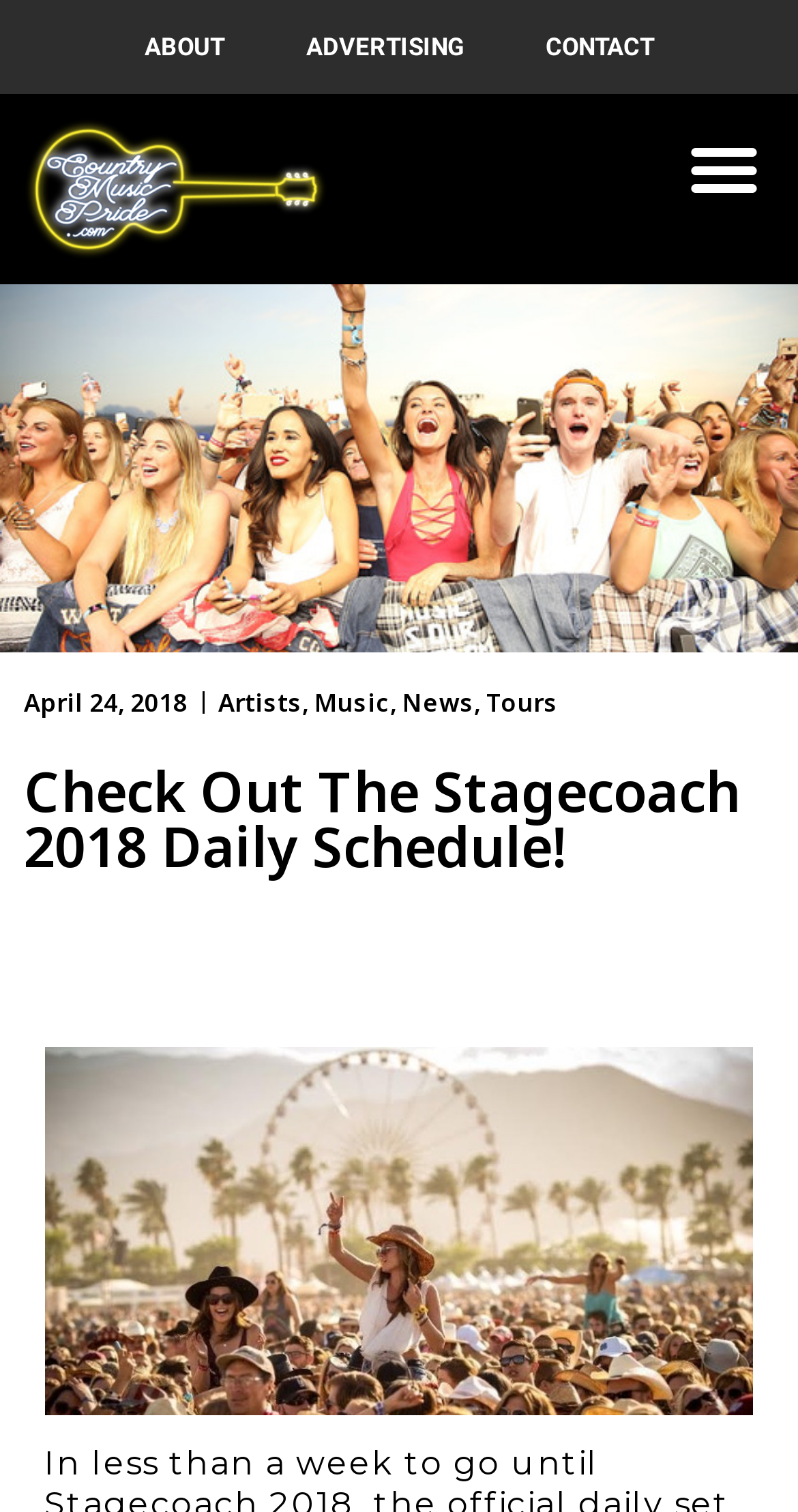Pinpoint the bounding box coordinates of the element you need to click to execute the following instruction: "Click the 'PLACE YOUR ORDER' button". The bounding box should be represented by four float numbers between 0 and 1, in the format [left, top, right, bottom].

None